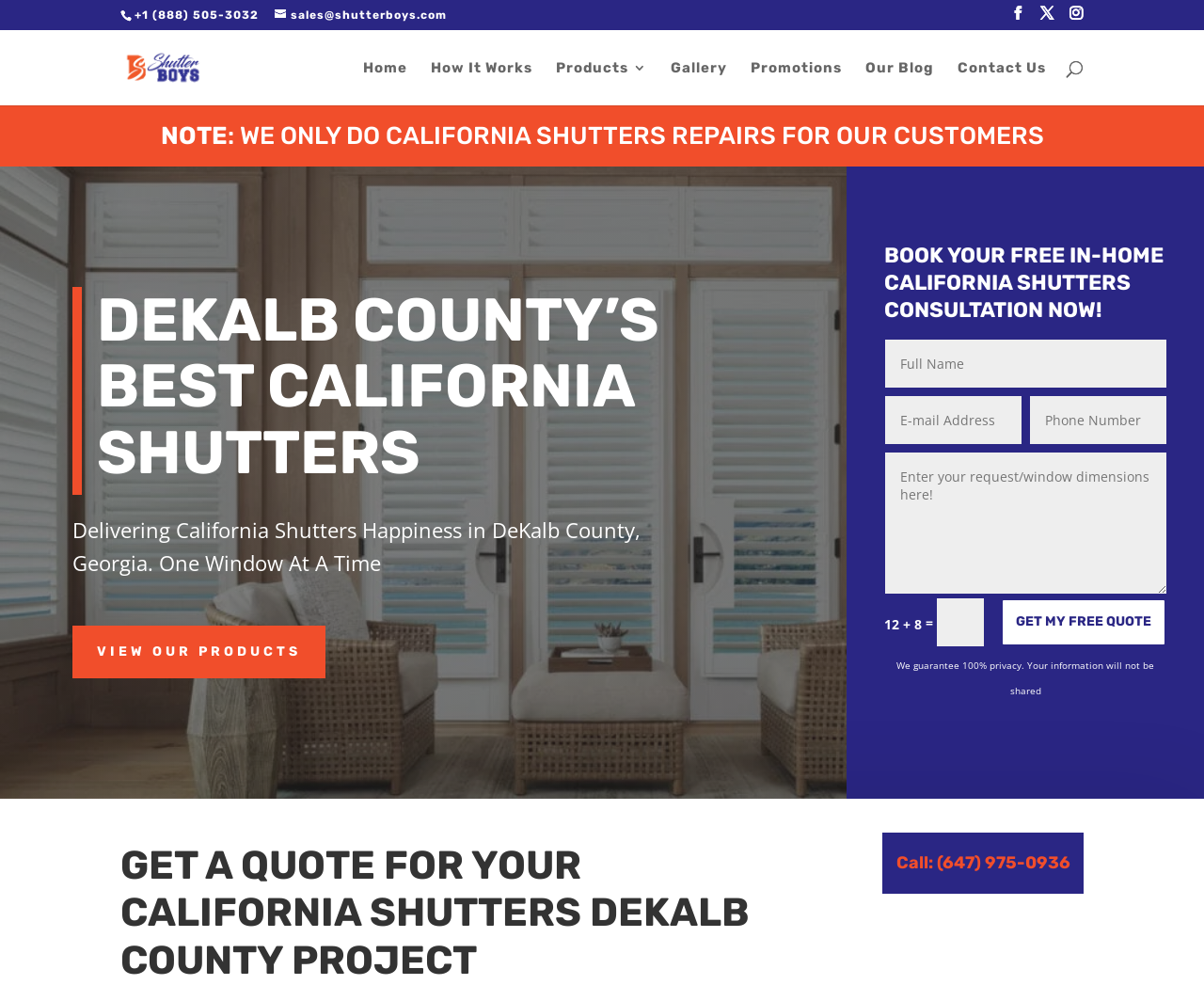Utilize the details in the image to thoroughly answer the following question: What is the phone number to call for a free quote?

I found the phone number by looking at the top of the webpage, where there is a link with the text '+1 (888) 505-3032'. This link is likely a call-to-action for customers to get a free quote.